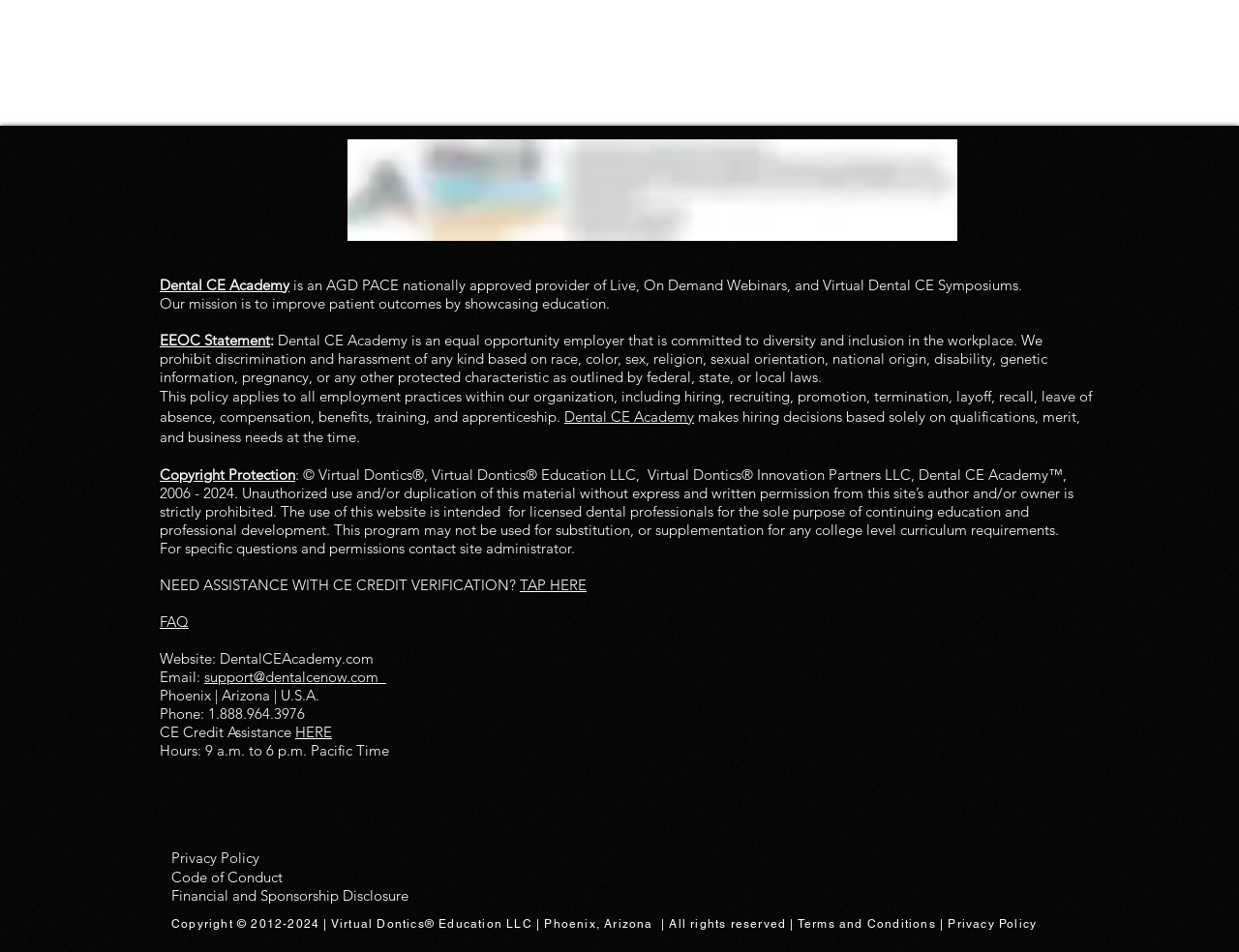Determine the bounding box coordinates for the element that should be clicked to follow this instruction: "View the Privacy Policy". The coordinates should be given as four float numbers between 0 and 1, in the format [left, top, right, bottom].

[0.138, 0.891, 0.209, 0.91]